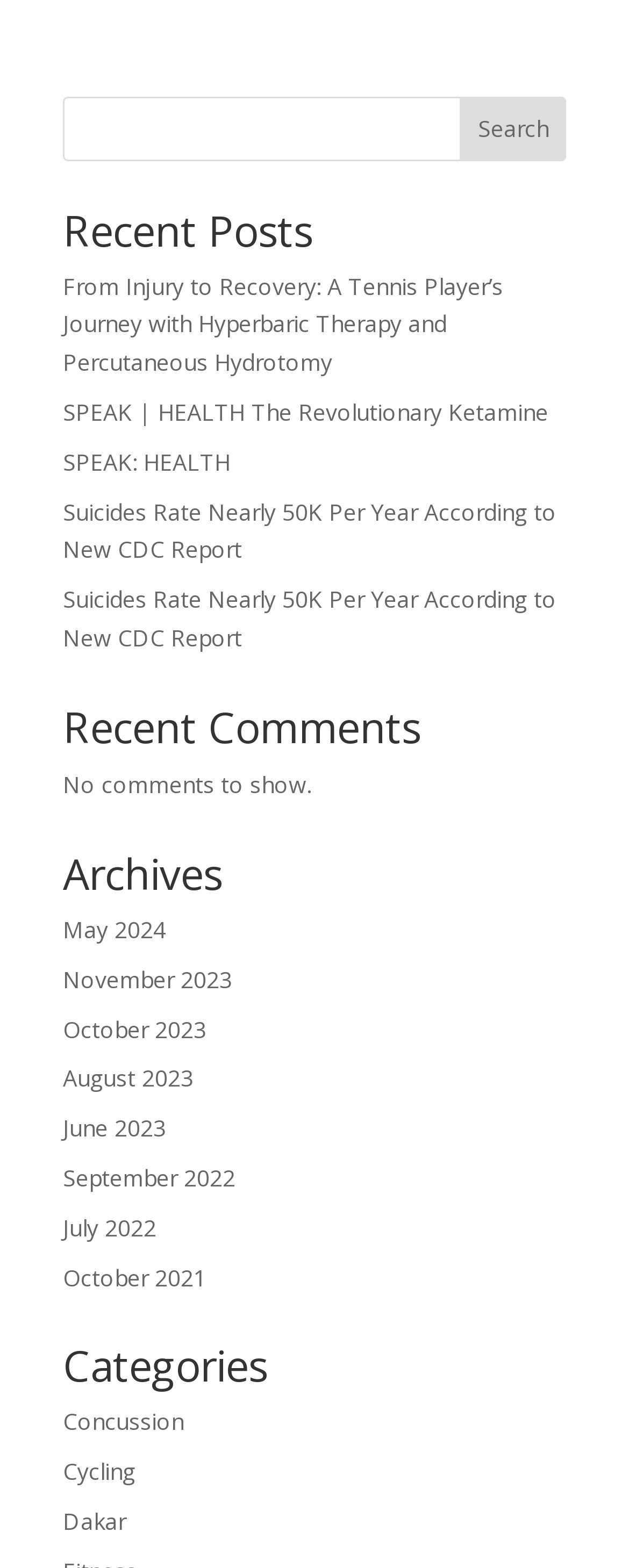Please answer the following question using a single word or phrase: 
Are there any comments on the webpage?

No